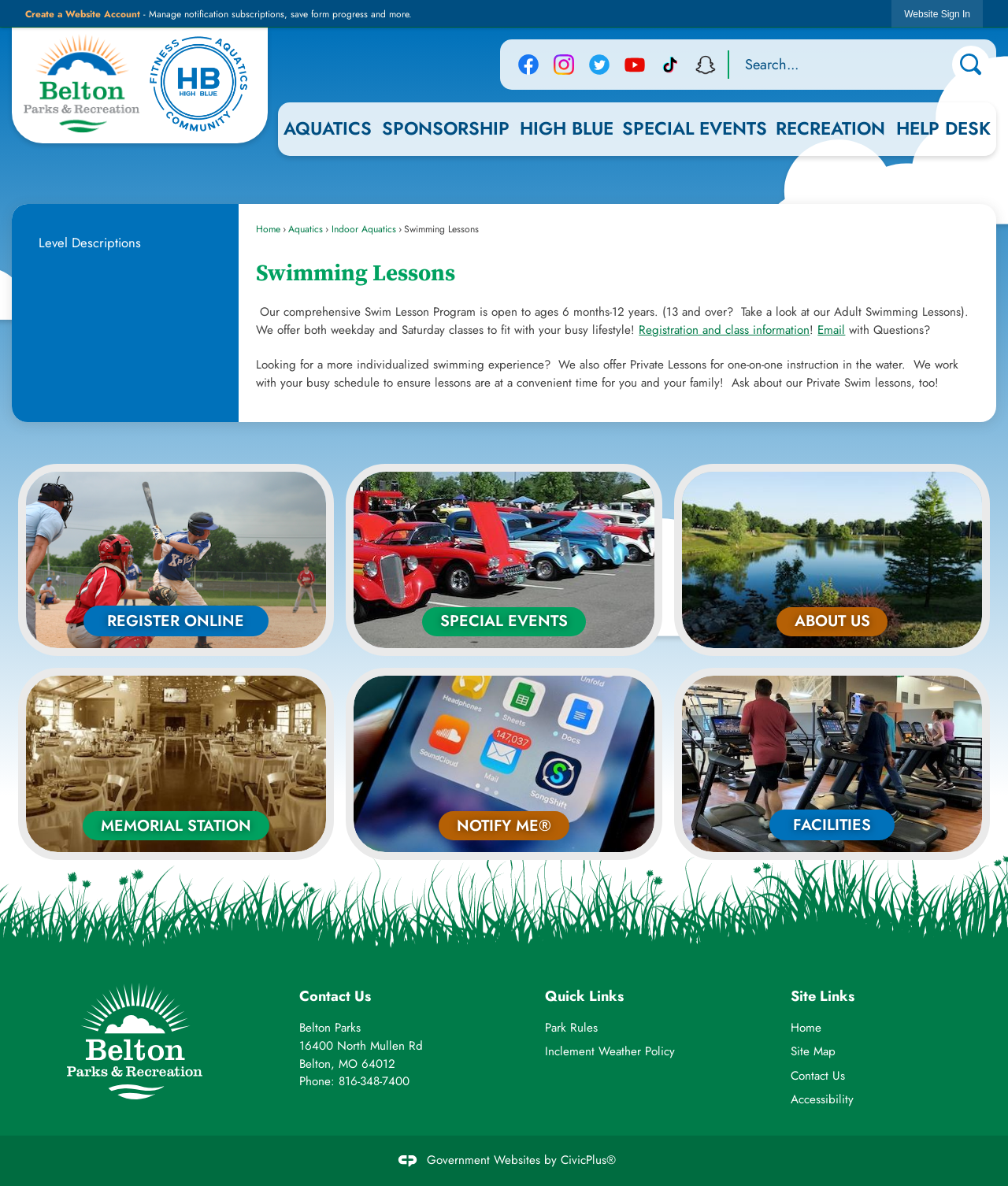What is the purpose of the 'Search' region?
Answer the question with just one word or phrase using the image.

To search the site